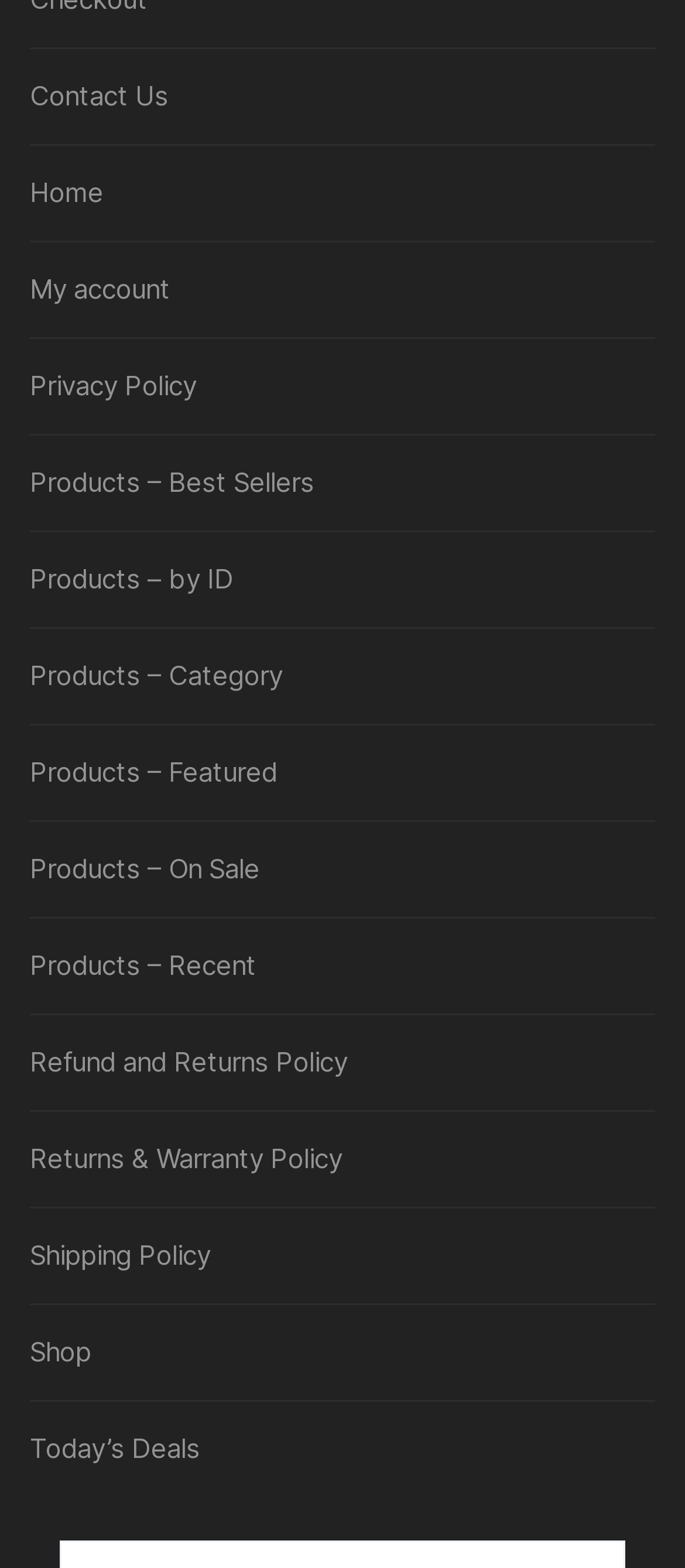Answer with a single word or phrase: 
What is the first link on the webpage?

Contact Us